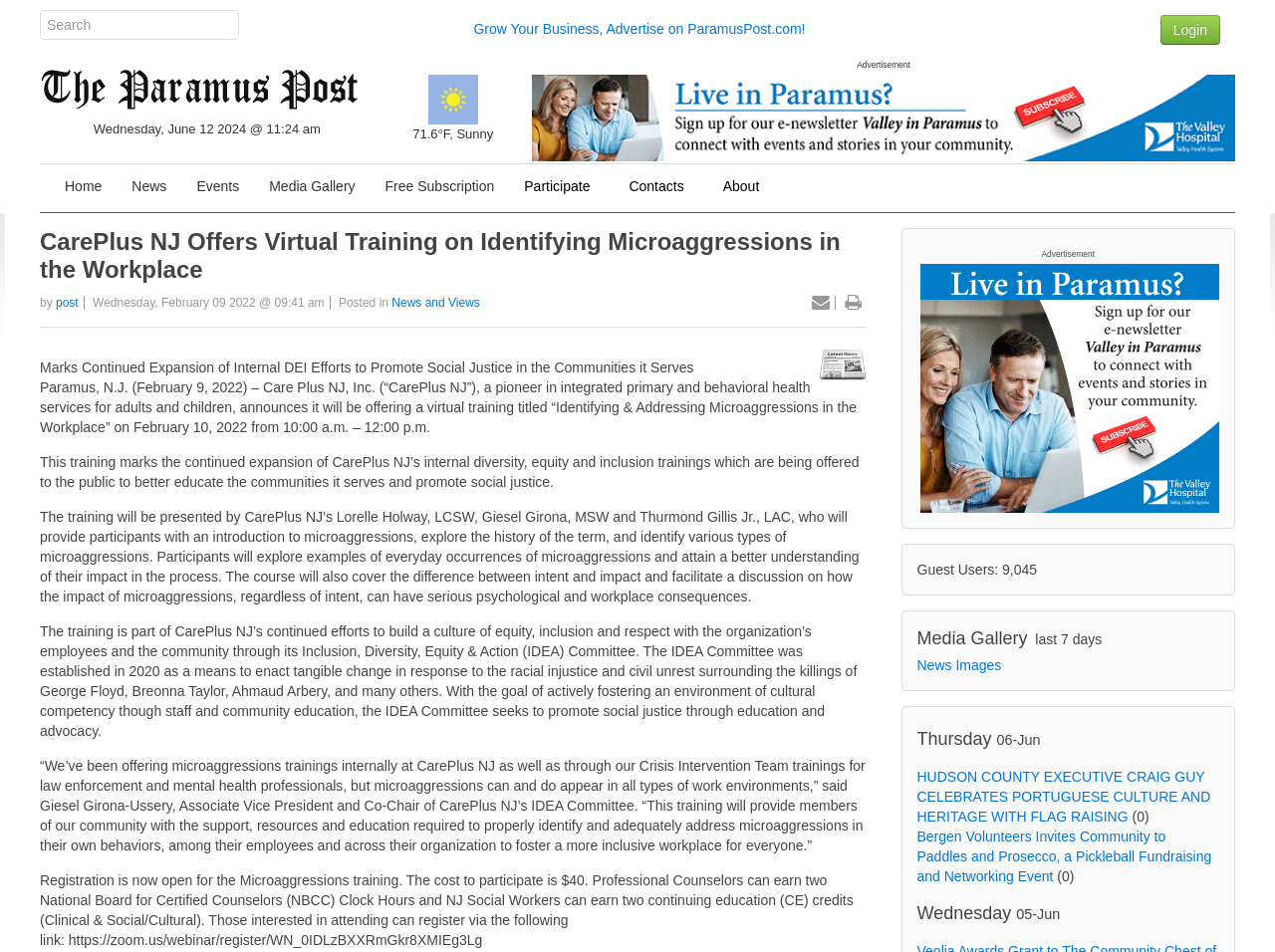Respond to the question below with a single word or phrase: What is the name of the committee established by CarePlus NJ?

IDEA Committee